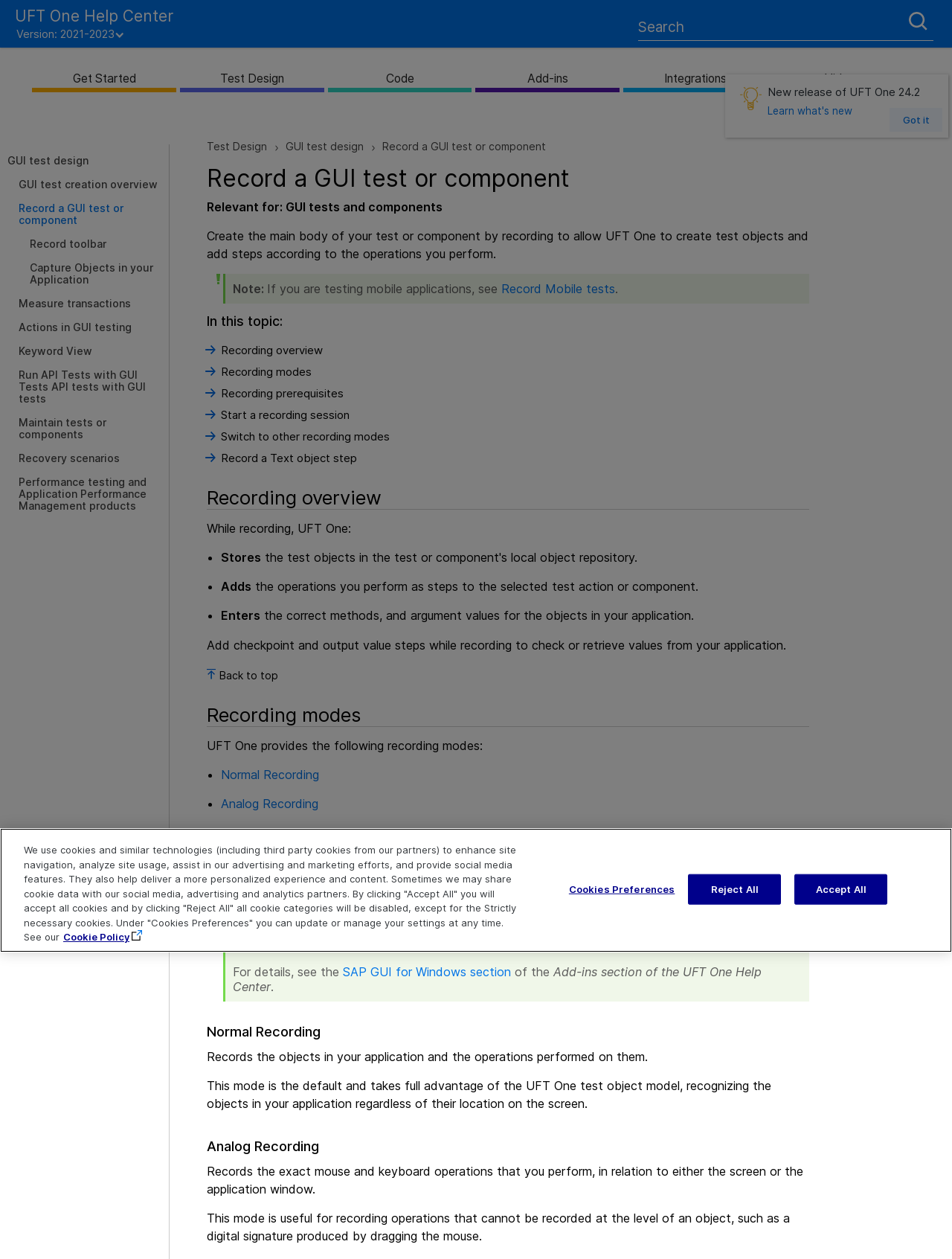What is the topic of the current webpage?
Please give a detailed and elaborate answer to the question.

The topic of the current webpage is 'Record a GUI test or component', which can be found in the heading element at the top of the webpage. The webpage provides information and guidance on how to record a GUI test or component.